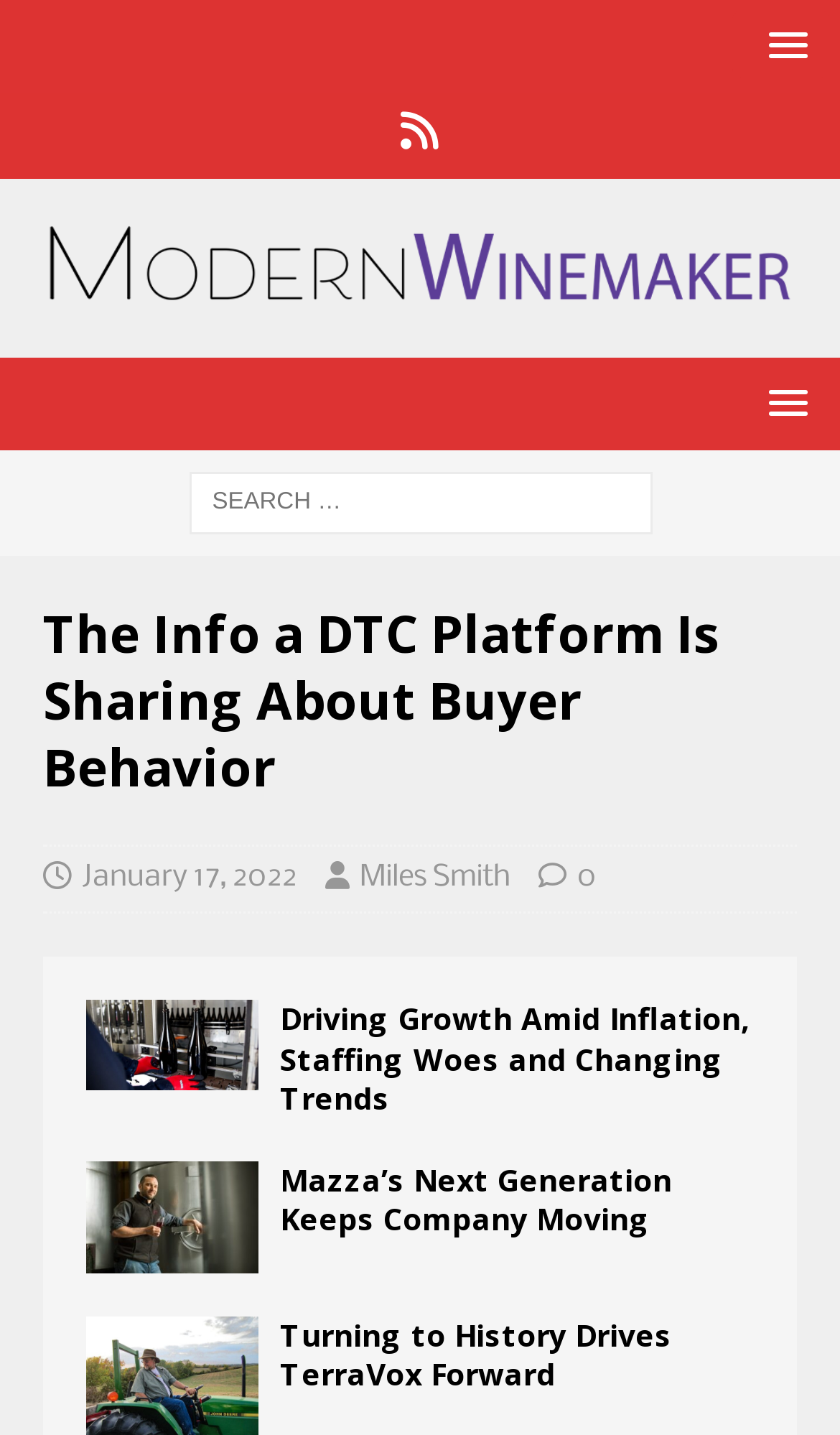How many articles are on this webpage?
Answer the question with a single word or phrase by looking at the picture.

3